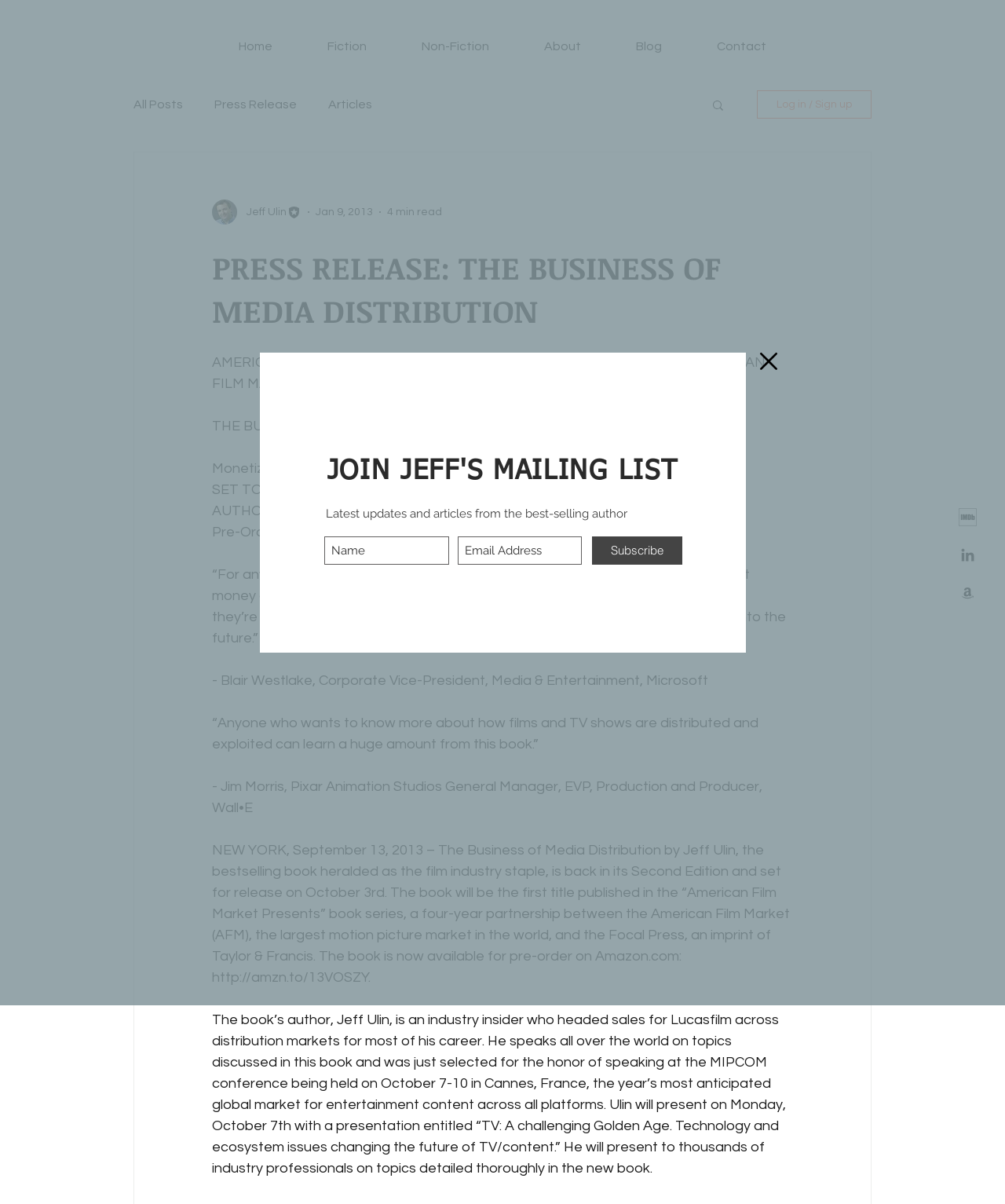Please identify the bounding box coordinates of the clickable area that will allow you to execute the instruction: "Log in or sign up".

[0.753, 0.075, 0.867, 0.098]